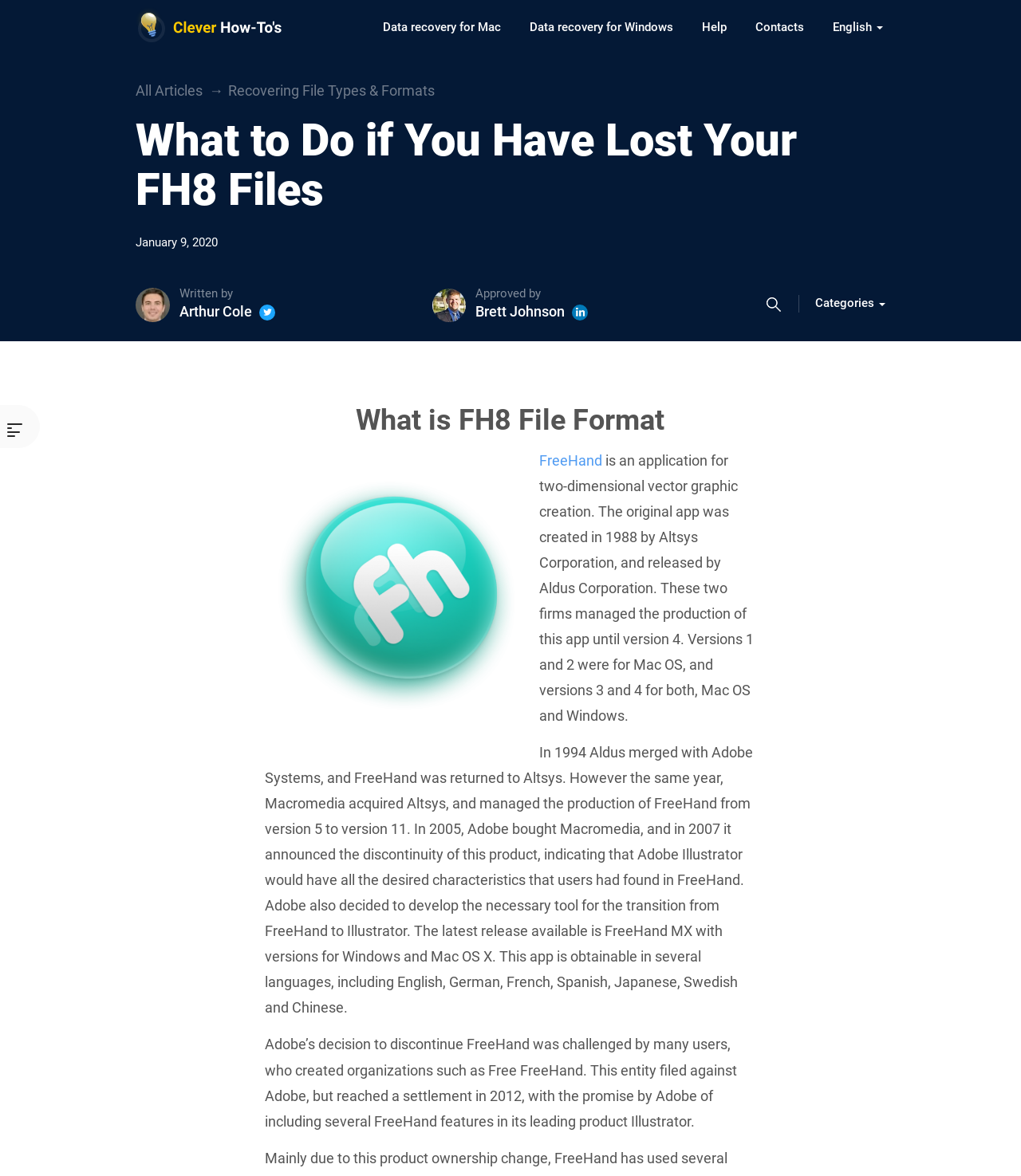What is the latest release of FreeHand available?
Based on the visual content, answer with a single word or a brief phrase.

FreeHand MX